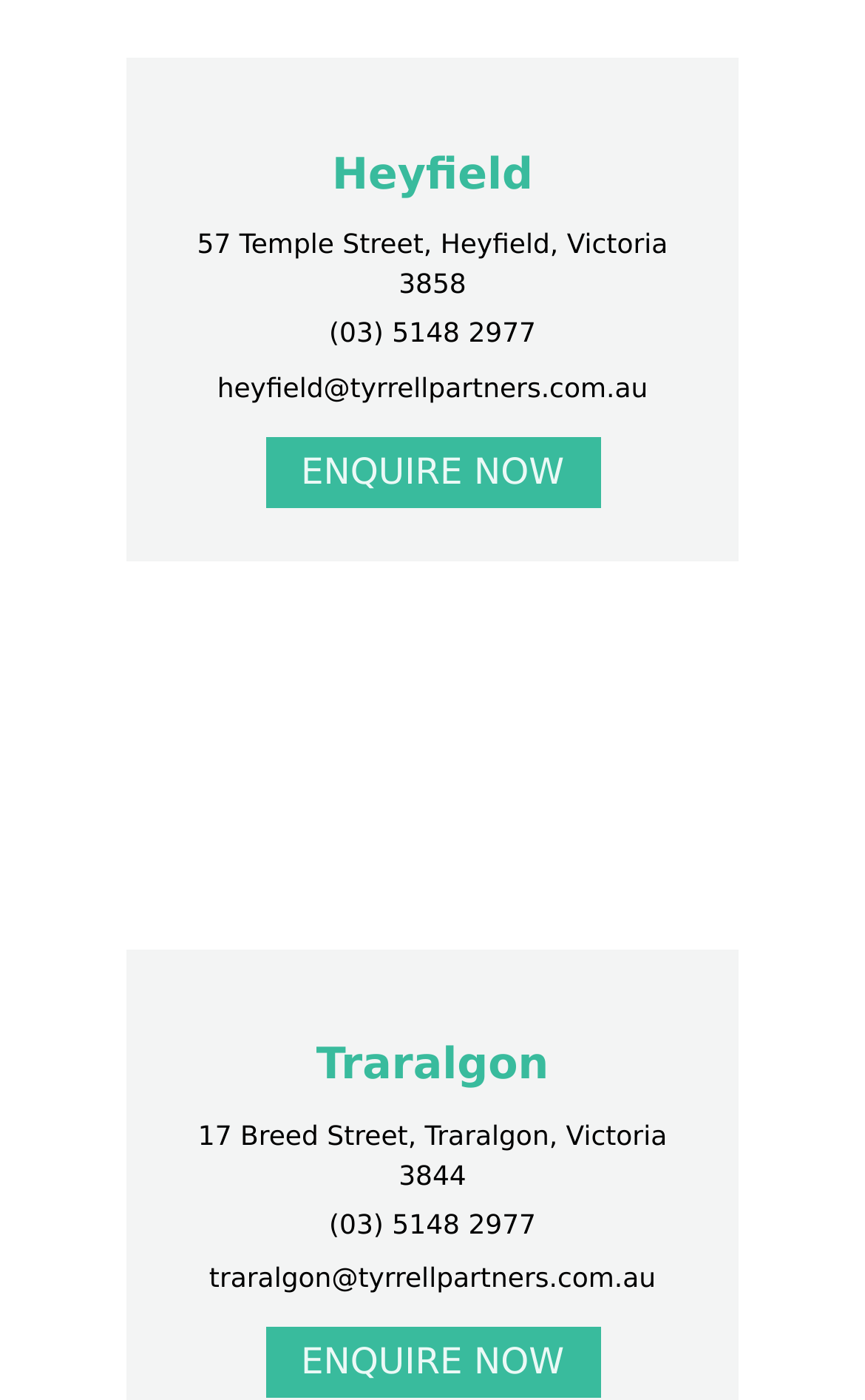Please analyze the image and provide a thorough answer to the question:
What is the phone number of Traralgon?

I found the phone number of Traralgon by looking at the link element with the bounding box coordinates [0.38, 0.863, 0.62, 0.886], which contains the text '(03) 5148 2977'.